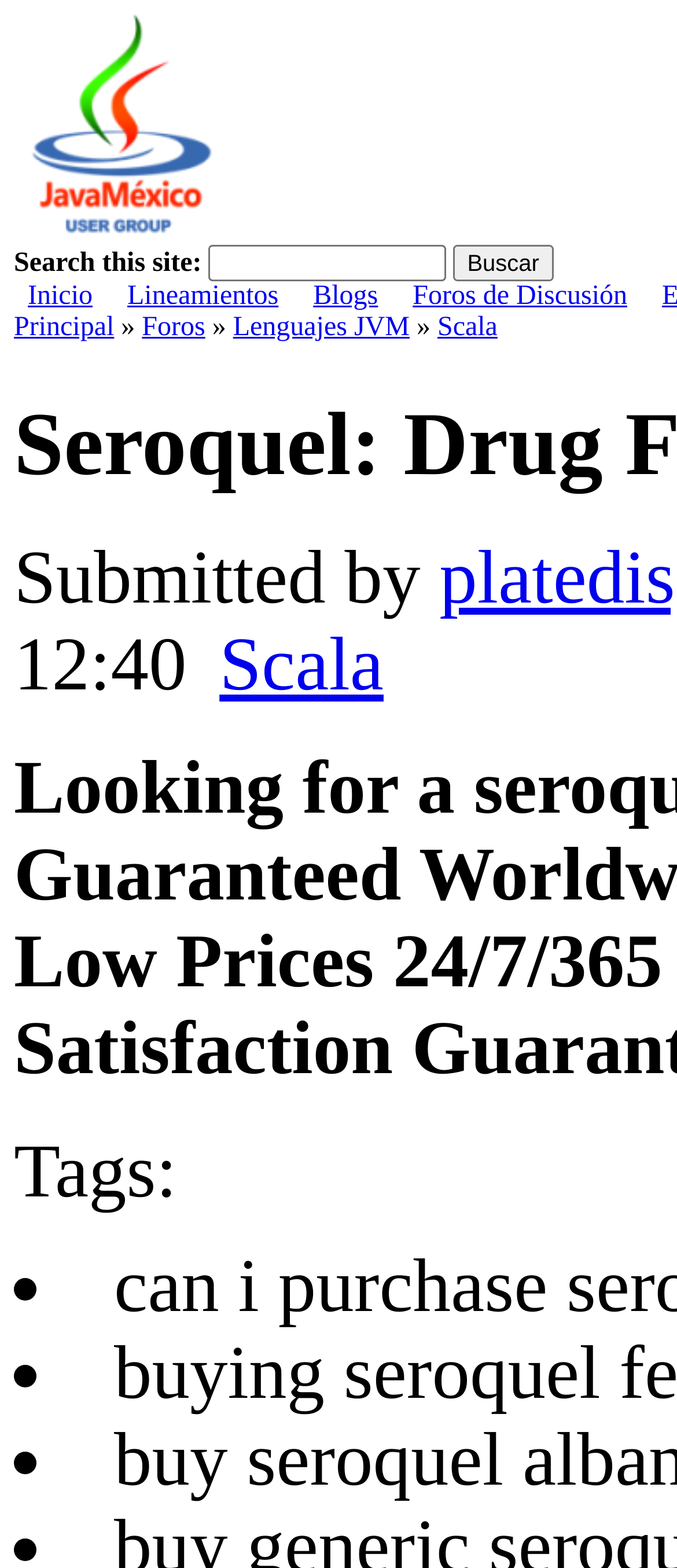Locate the bounding box coordinates of the area where you should click to accomplish the instruction: "Click on the Principal link".

[0.021, 0.114, 0.328, 0.167]